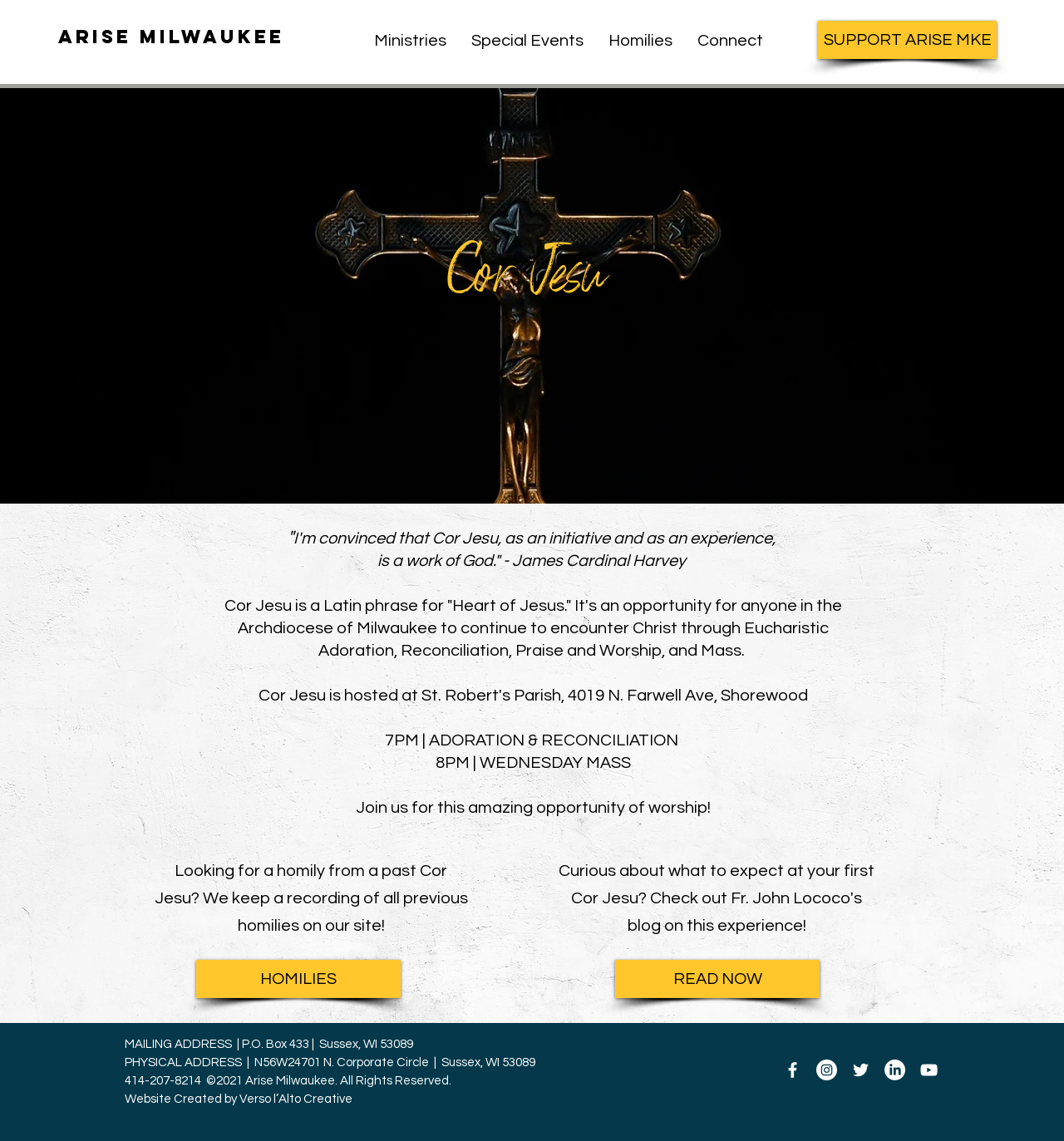Can you pinpoint the bounding box coordinates for the clickable element required for this instruction: "Navigate to the 'Ministries' section"? The coordinates should be four float numbers between 0 and 1, i.e., [left, top, right, bottom].

[0.34, 0.018, 0.431, 0.053]